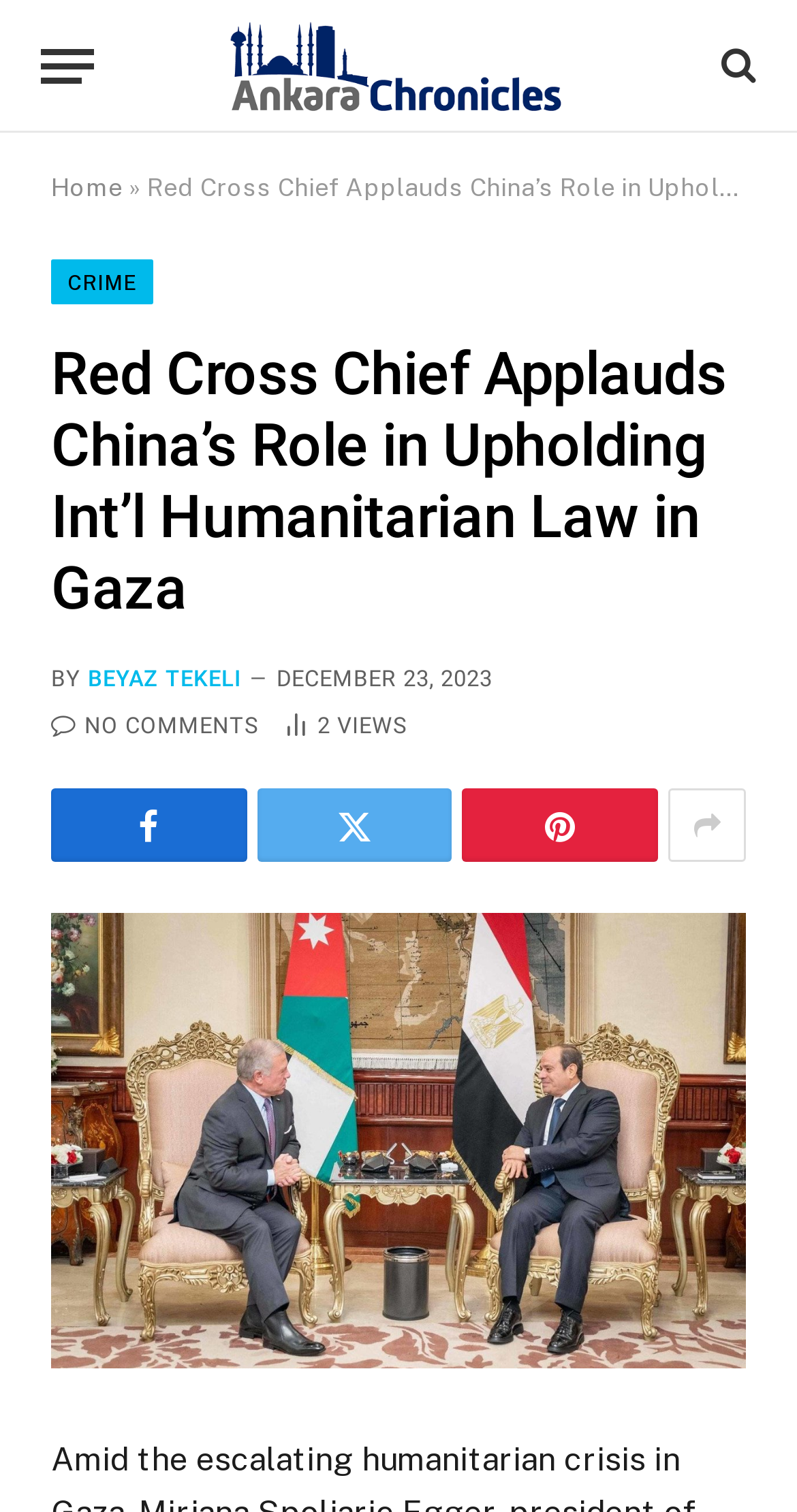Locate the bounding box coordinates of the clickable region necessary to complete the following instruction: "Visit Ankara Chronicles homepage". Provide the coordinates in the format of four float numbers between 0 and 1, i.e., [left, top, right, bottom].

[0.283, 0.0, 0.717, 0.087]